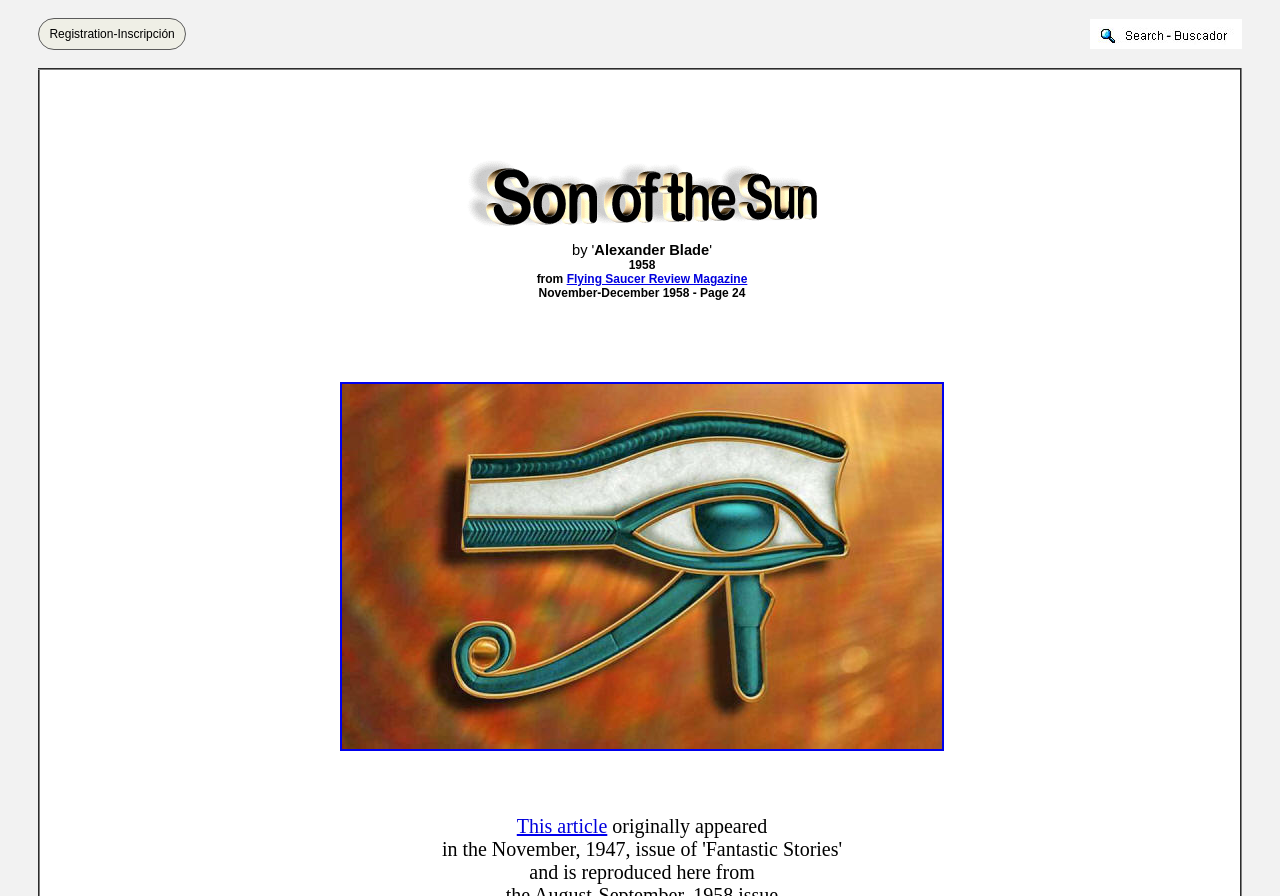What is the page number mentioned on the webpage?
Answer the question with as much detail as possible.

I analyzed the StaticText element with the text 'November-December 1958 - Page 24', which indicates that the page number mentioned on the webpage is 24.